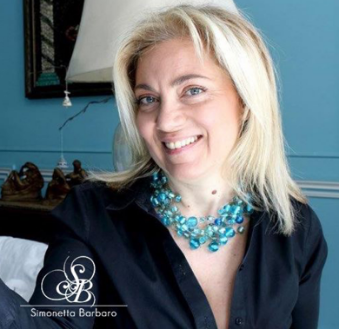What is the color of Simonetta's shirt?
From the details in the image, provide a complete and detailed answer to the question.

The caption describes Simonetta as wearing a stylish black shirt, which implies that the color of her shirt is black.